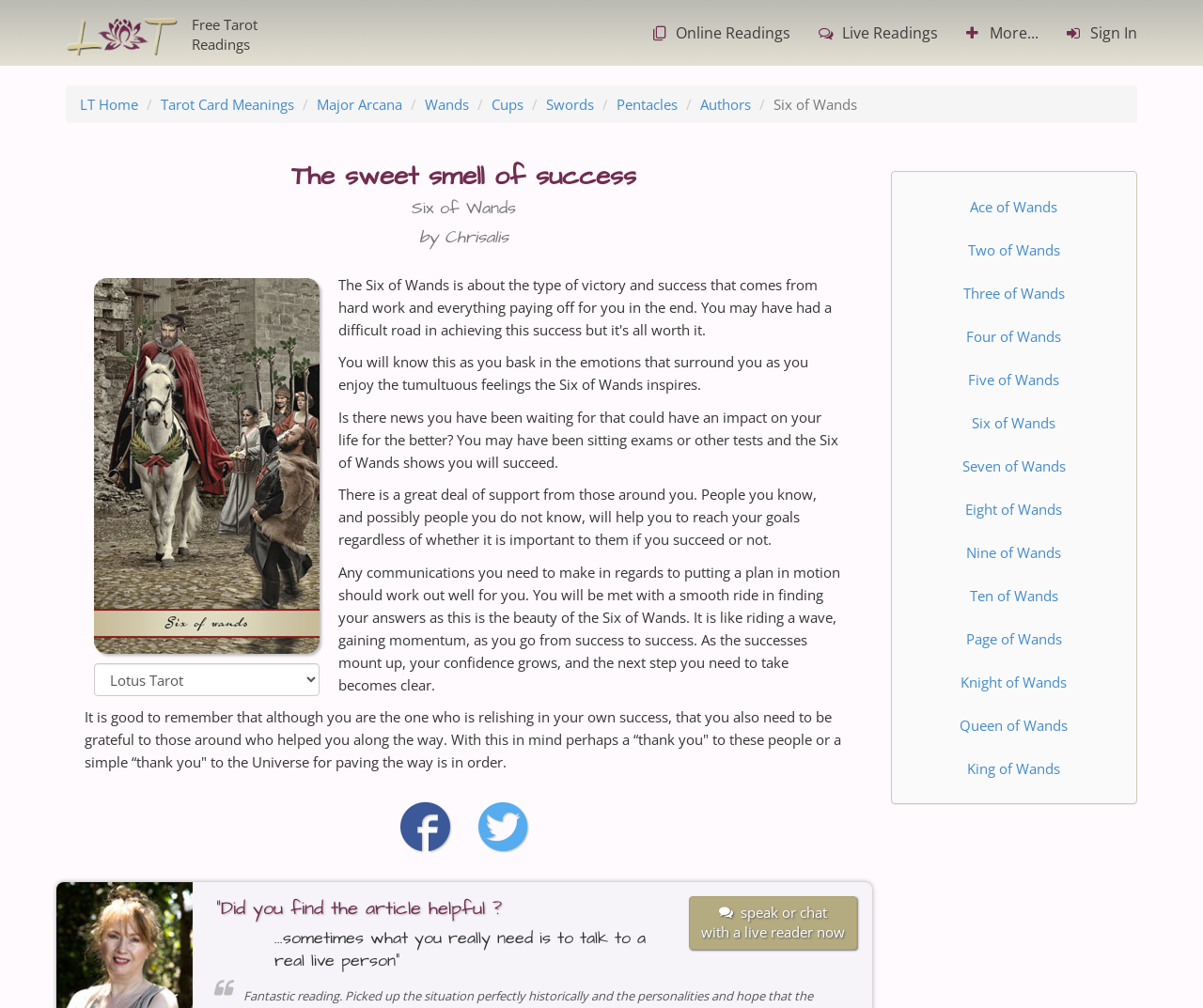Write an exhaustive caption that covers the webpage's main aspects.

This webpage is about the meaning of the Six of Wands tarot card. At the top left, there is a logo of Lotus Tarot, which is a link to the website's homepage. Next to it, there are four links to different sections of the website: Online Readings, Live Readings, More, and Sign In.

Below the top navigation bar, there is a secondary navigation bar with links to different tarot card categories, including Major Arcana, Wands, Cups, Swords, Pentacles, and Authors. The current page is highlighted, with the title "Six of Wands" in a larger font.

The main content of the page is divided into two sections. On the left, there is an image of the Six of Wands tarot card. On the right, there is a heading that reads "The sweet smell of success Six of Wands by Chrisalis". Below the heading, there are four paragraphs of text that describe the meaning of the Six of Wands tarot card. The text explains that the card represents success, recognition, and support from others.

Below the text, there is a combobox that allows users to select an option. There are also two social media links and a link to speak with a live reader.

At the bottom of the page, there is a section that asks if the user found the article helpful and invites them to speak with a live reader. There are also links to other tarot cards in the Wands suit, including the Ace of Wands, Two of Wands, and so on.